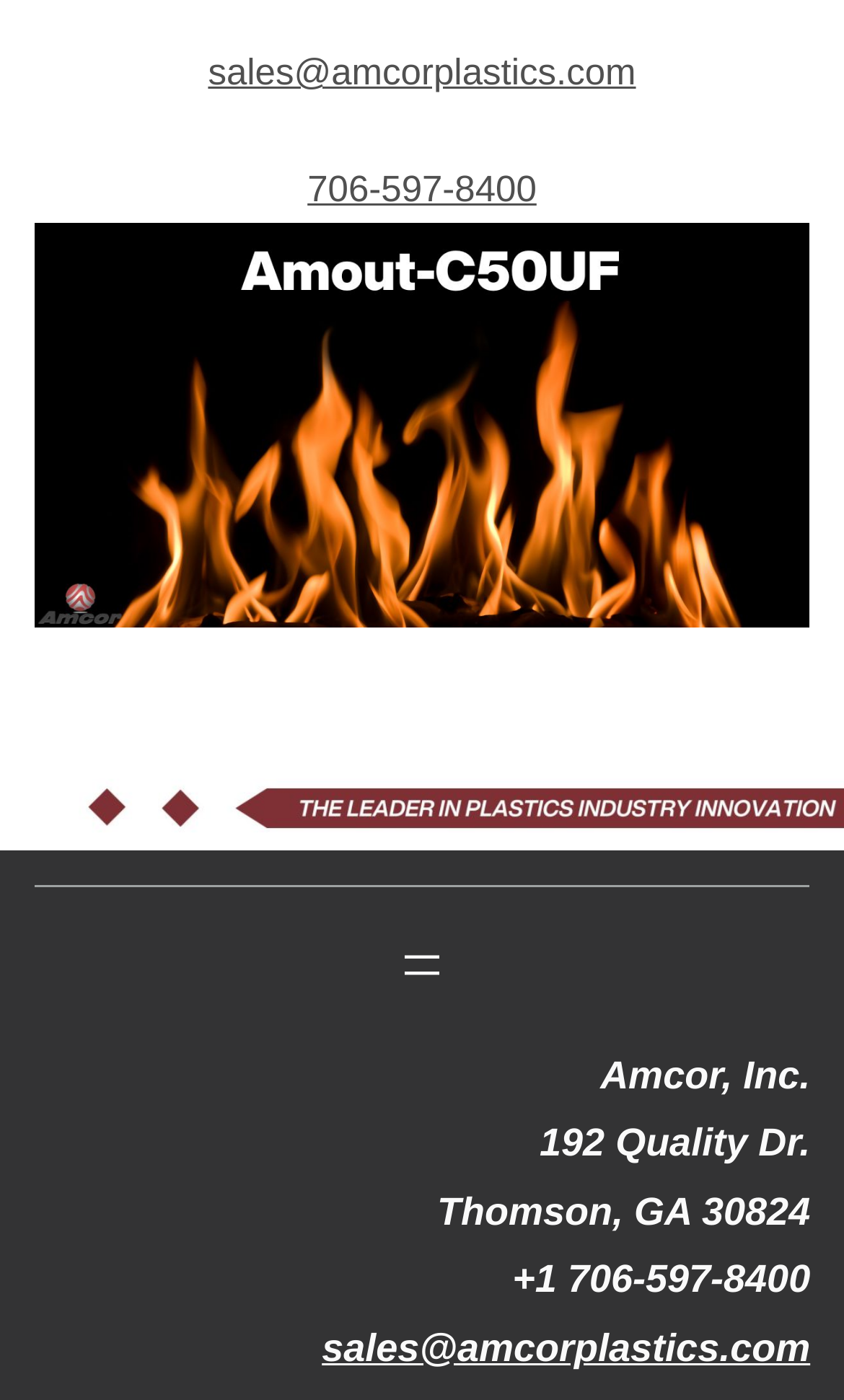Locate the bounding box of the UI element described in the following text: "StealthGPT Make undetectable AI content".

None